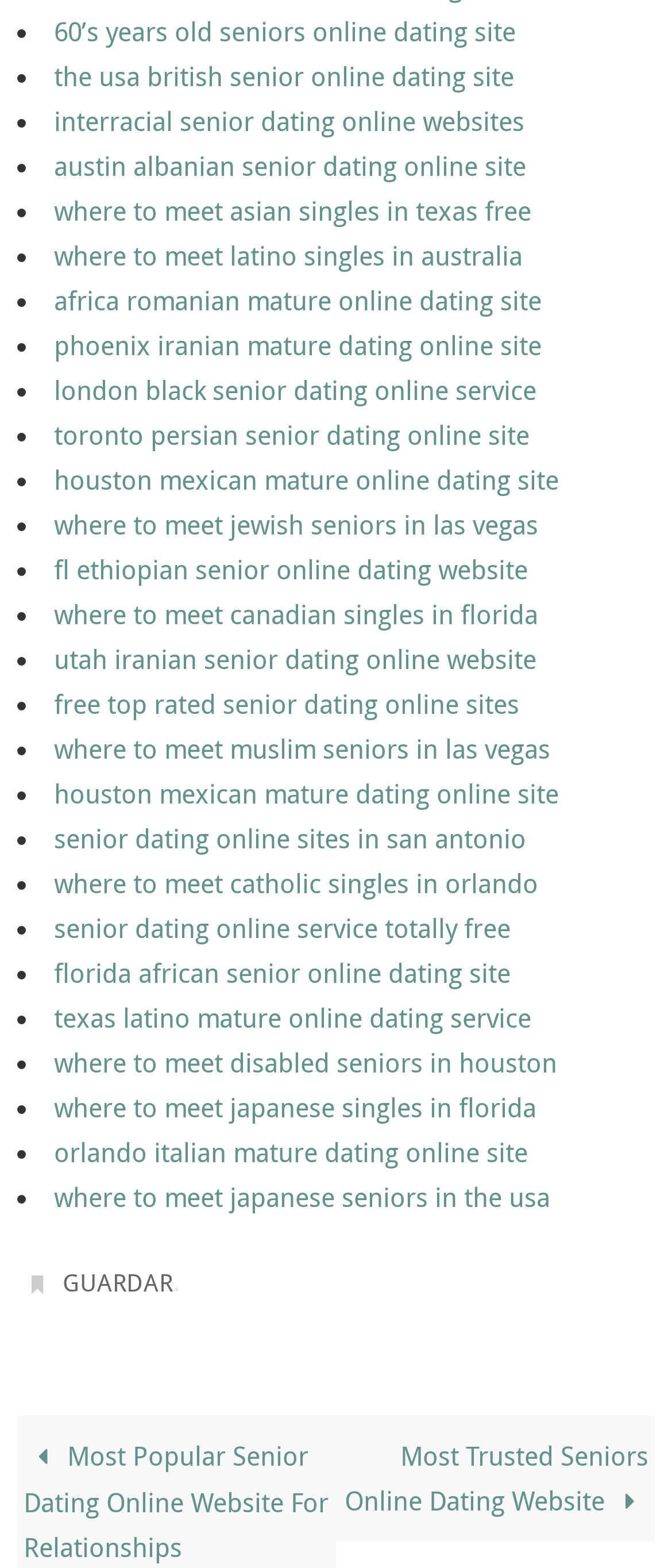Please analyze the image and provide a thorough answer to the question:
What is the target audience of the 'Most Trusted Seniors Online Dating Website'?

The title 'Most Trusted Seniors Online Dating Website' suggests that the target audience of the website is seniors, likely individuals aged 60 or older who are looking for online dating opportunities.